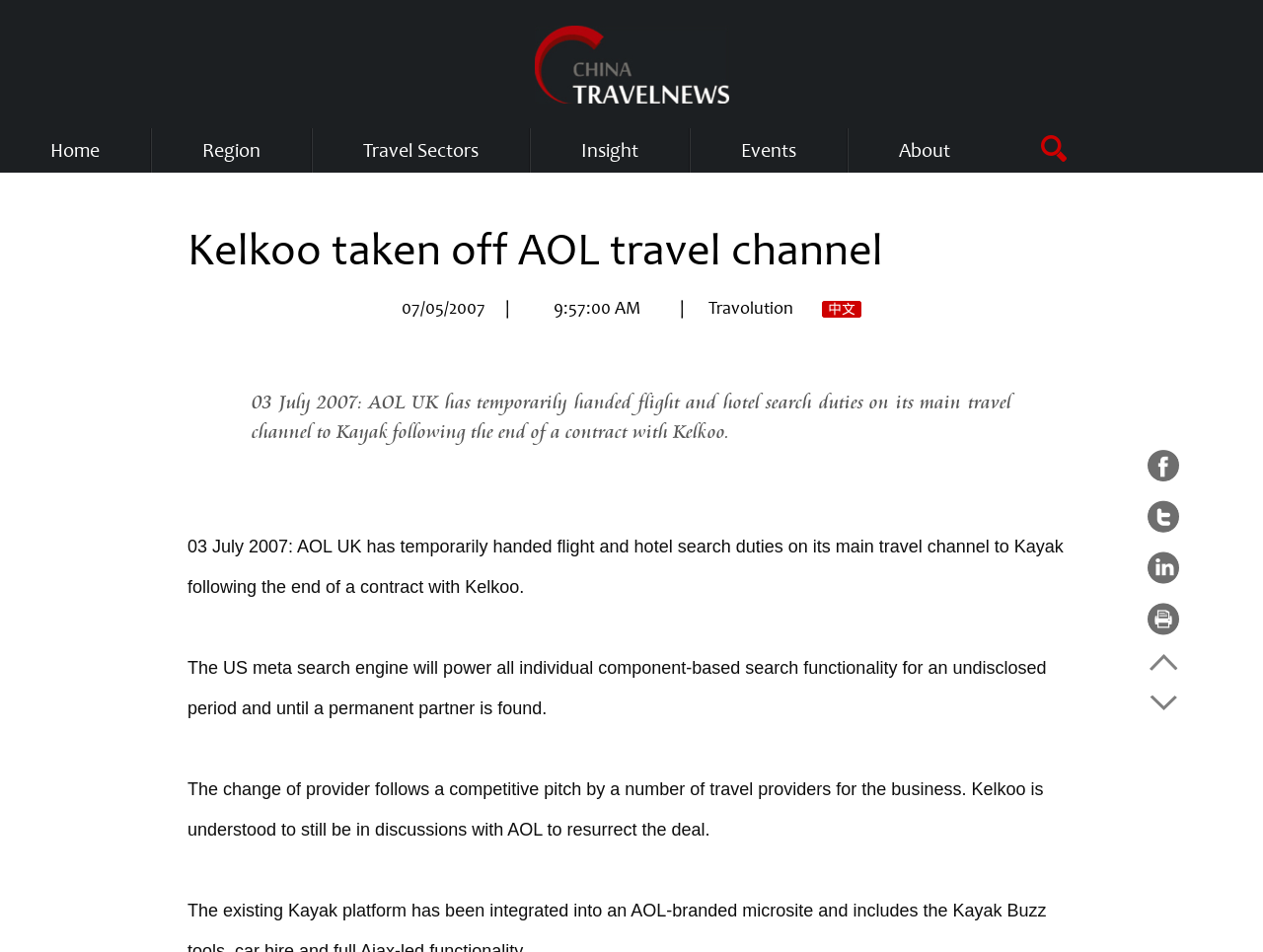Provide an in-depth caption for the elements present on the webpage.

The webpage is a news article from China Travel News, with a heading "Kelkoo taken off AOL travel channel" at the top center of the page. Below the heading, there is a date and time stamp "07/05/2007 | 9:57:00 AM" followed by the source "Travolution". 

On the top left, there is a heading "China Travel News" with a link and an image. To the right of it, there are several headings including "Home", "Region", "Travel Sectors", "Insight", "Events", and "About", which are likely navigation links. 

The main content of the news article starts with a paragraph "03 July 2007: AOL UK has temporarily handed flight and hotel search duties on its main travel channel to Kayak following the end of a contract with Kelkoo." This is followed by two more paragraphs of text, describing the details of the contract change. 

At the top right corner, there is a link to a Chinese version of the webpage, labeled "中文".